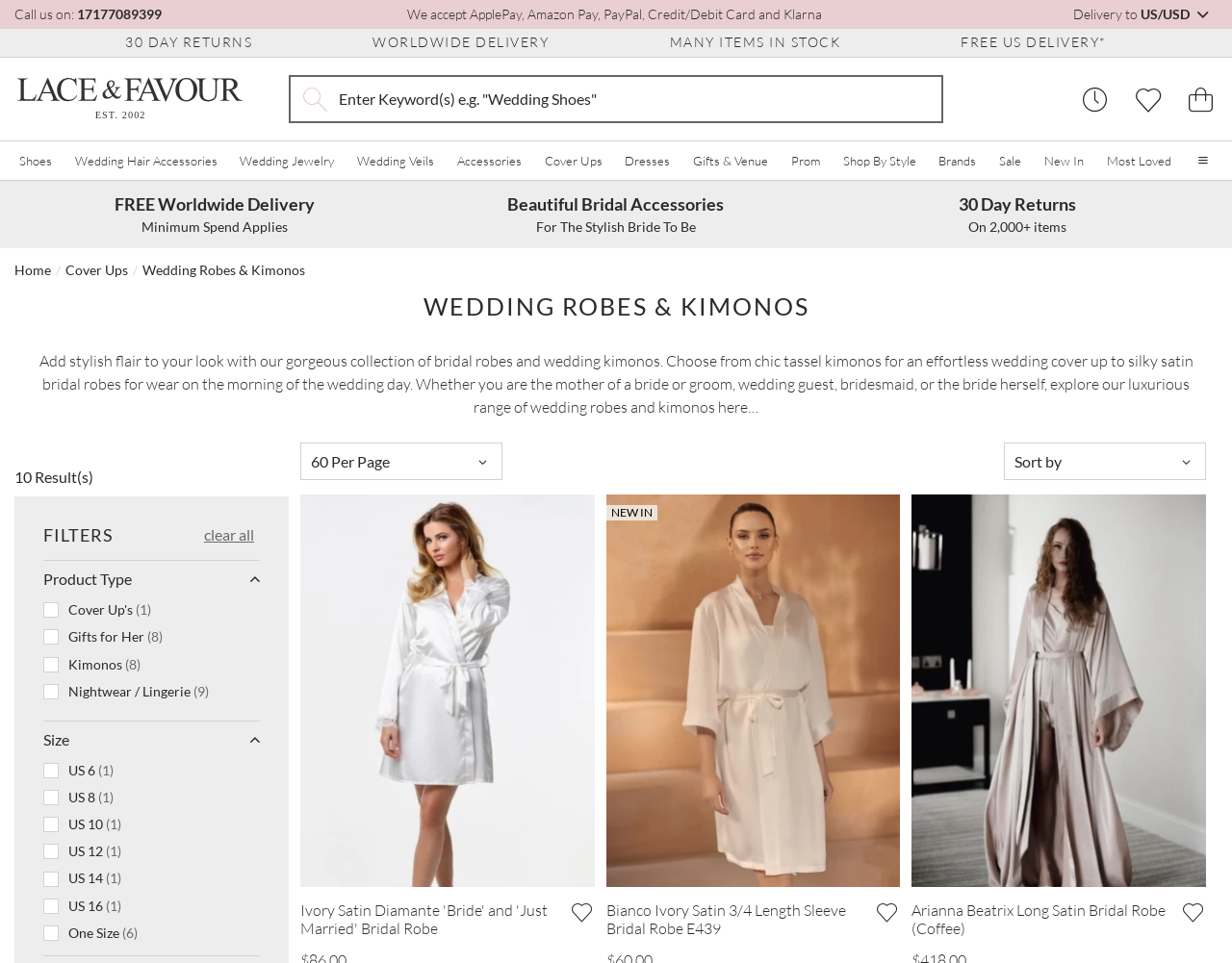What is the phone number to call?
Look at the image and answer the question using a single word or phrase.

17177089399